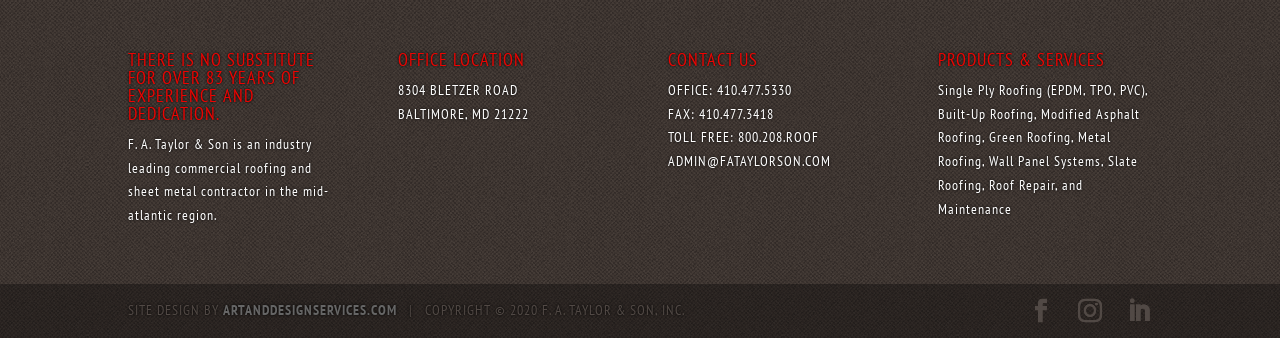Provide a short, one-word or phrase answer to the question below:
What is the office location?

8304 BLETZER ROAD, BALTIMORE, MD 21222